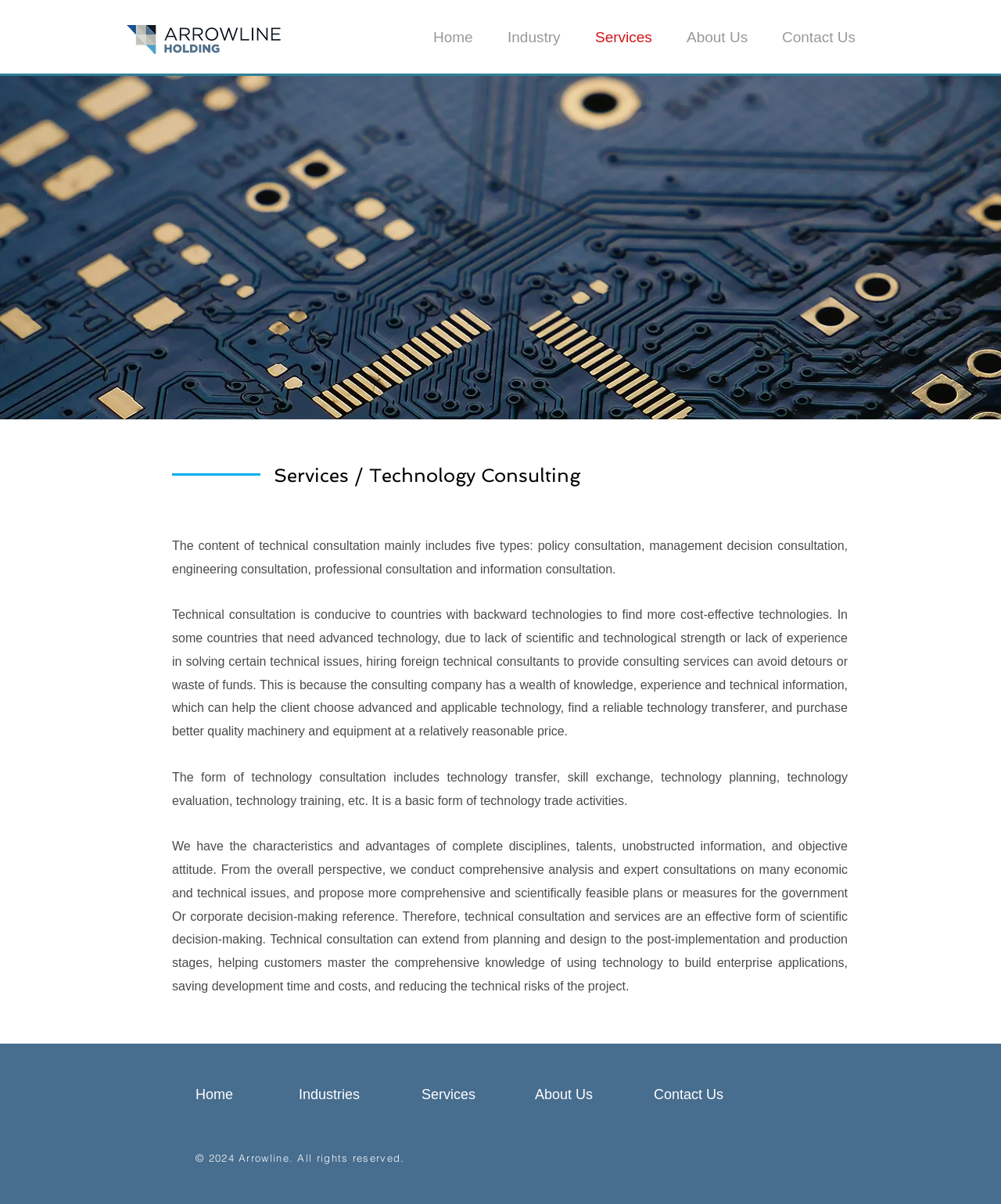Give a complete and precise description of the webpage's appearance.

The webpage appears to be the official website of Arrowline, a leading emerging market strategy, technology consulting, and financial services firm. 

At the top left corner, there is the Arrowline logo, which is an image link. 

To the right of the logo, there is a navigation menu with five links: Home, Industry, Services, About Us, and Contact Us. 

The main content of the webpage is divided into sections. The first section has a heading that reads "Services / Technology Consulting". Below the heading, there are four paragraphs of text that describe the services provided by Arrowline in the field of technology consulting. The text explains the benefits of technical consultation, the forms it can take, and the advantages of working with Arrowline.

At the bottom of the webpage, there is a footer section with a set of links that mirror the navigation menu at the top. Additionally, there is a copyright notice that reads "© 2024 Arrowline. All rights reserved."